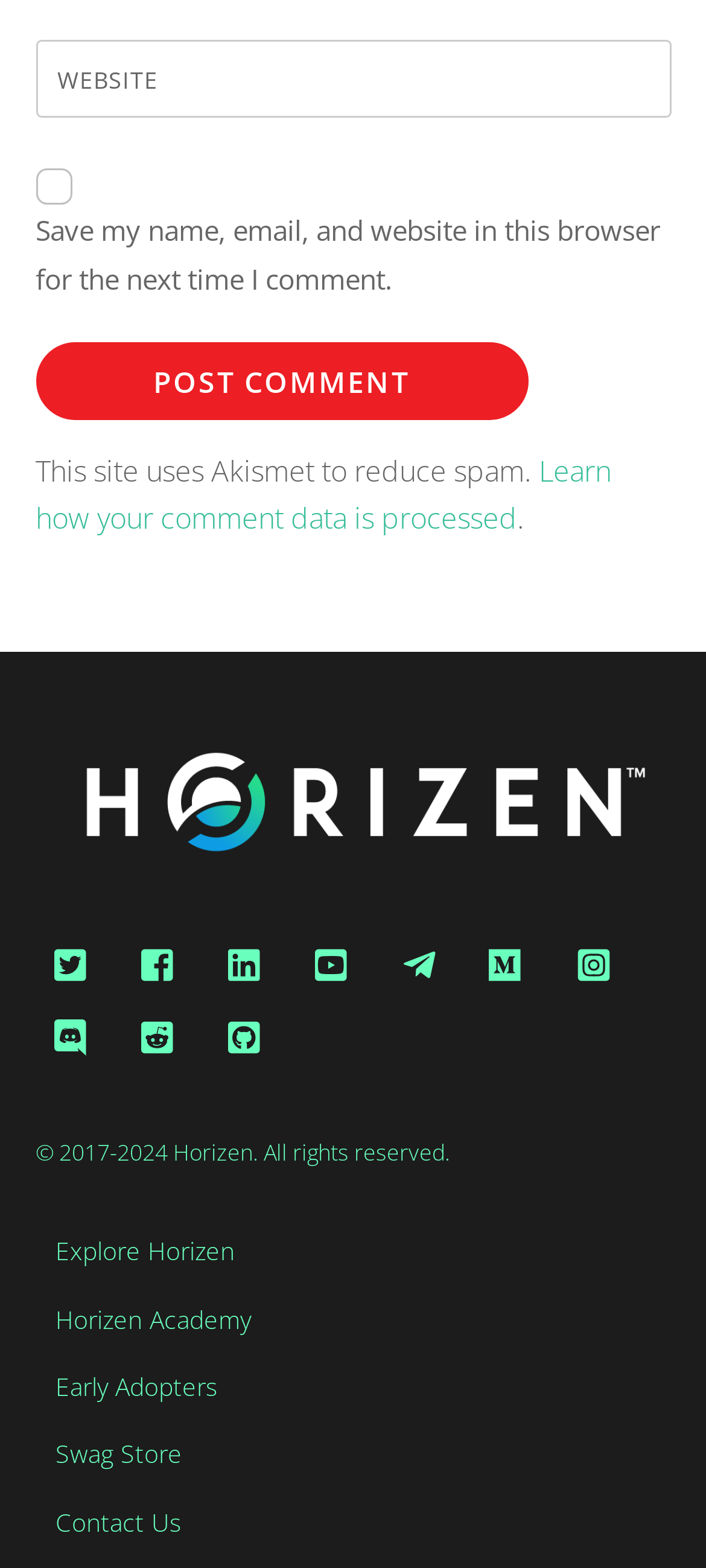Use a single word or phrase to answer the question: 
What is the website's copyright year range?

2017-2024